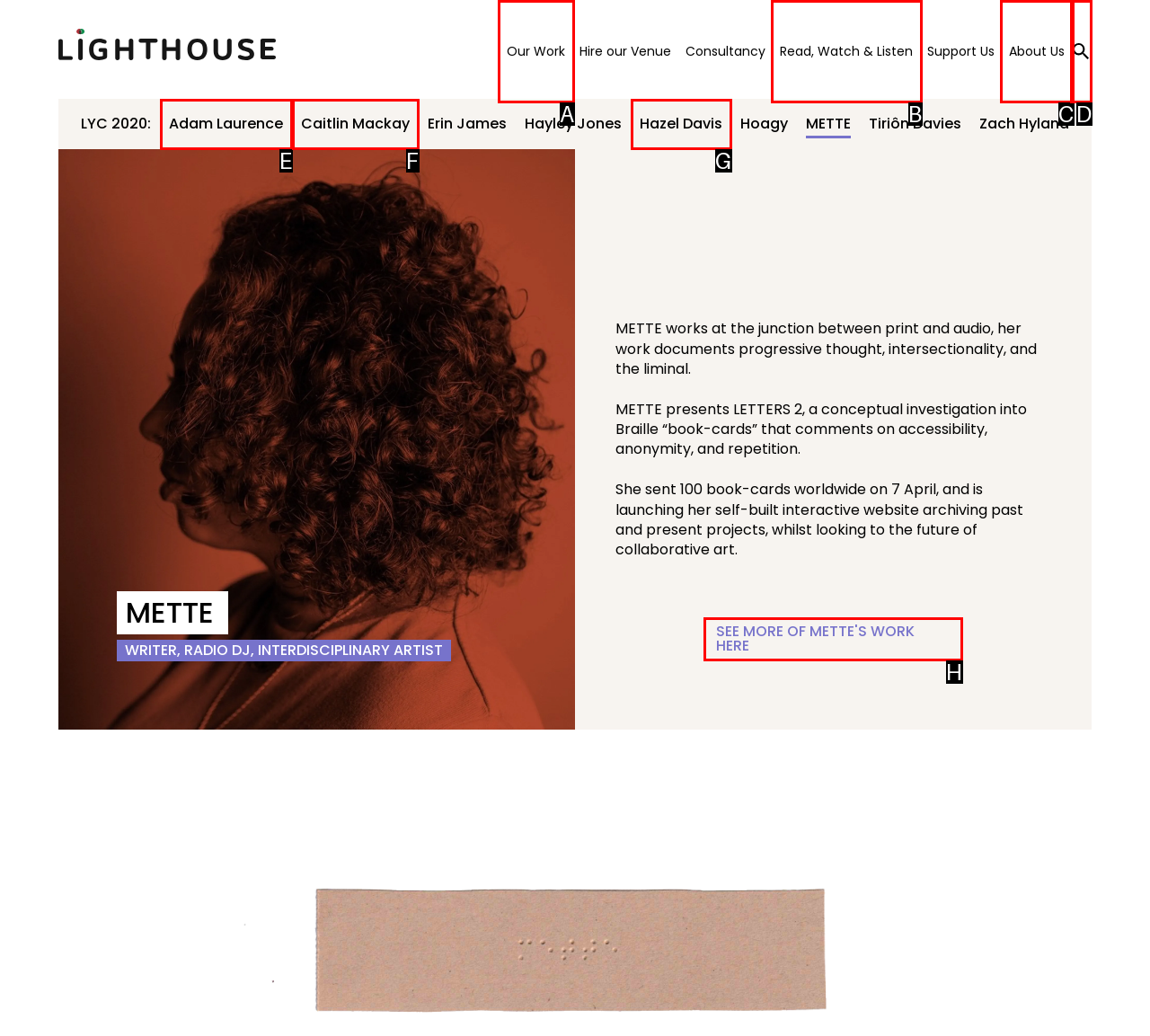Given the description: Read, Watch & Listen, select the HTML element that matches it best. Reply with the letter of the chosen option directly.

B